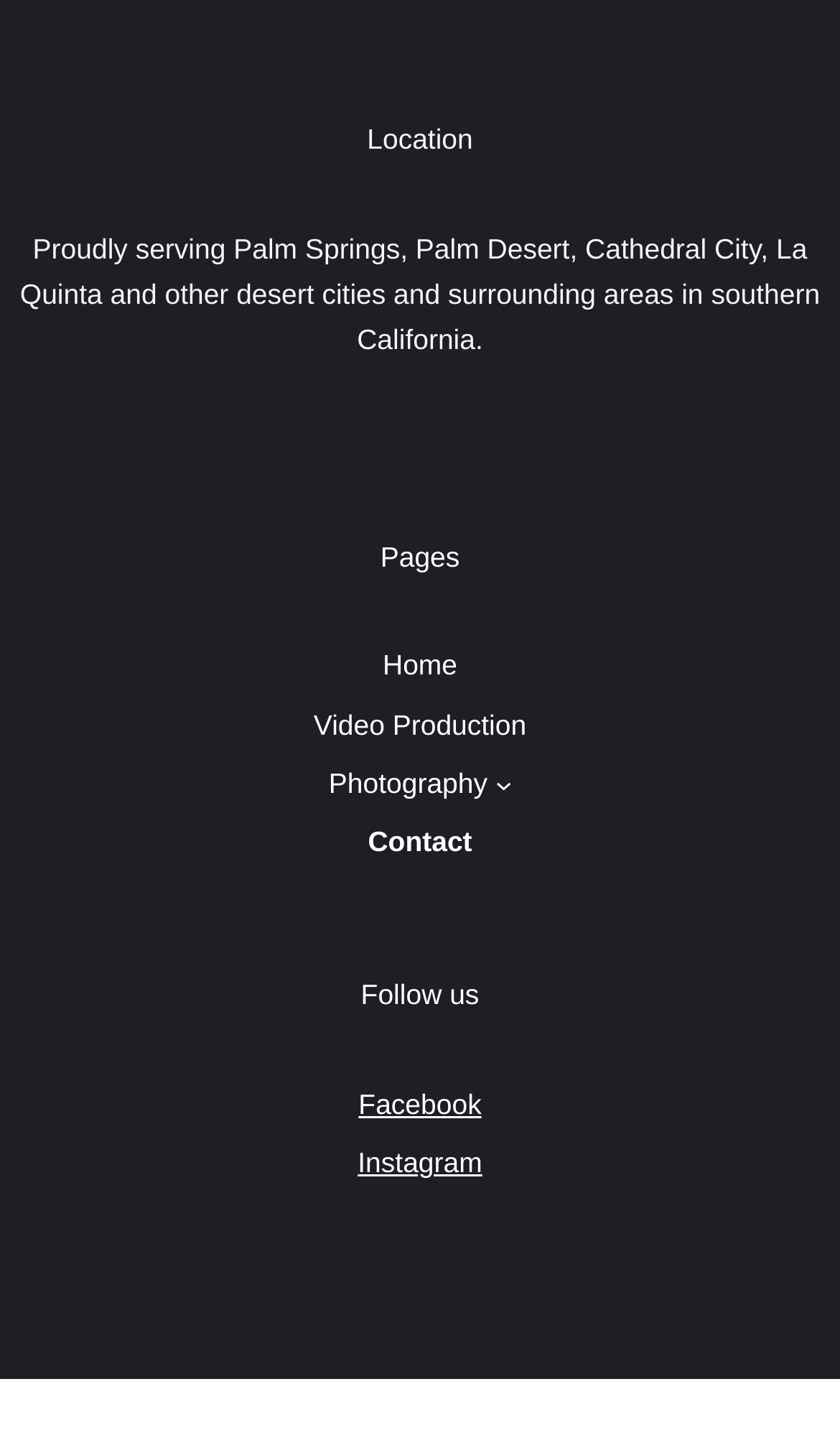Determine the bounding box for the described UI element: "Photography".

[0.391, 0.532, 0.58, 0.563]